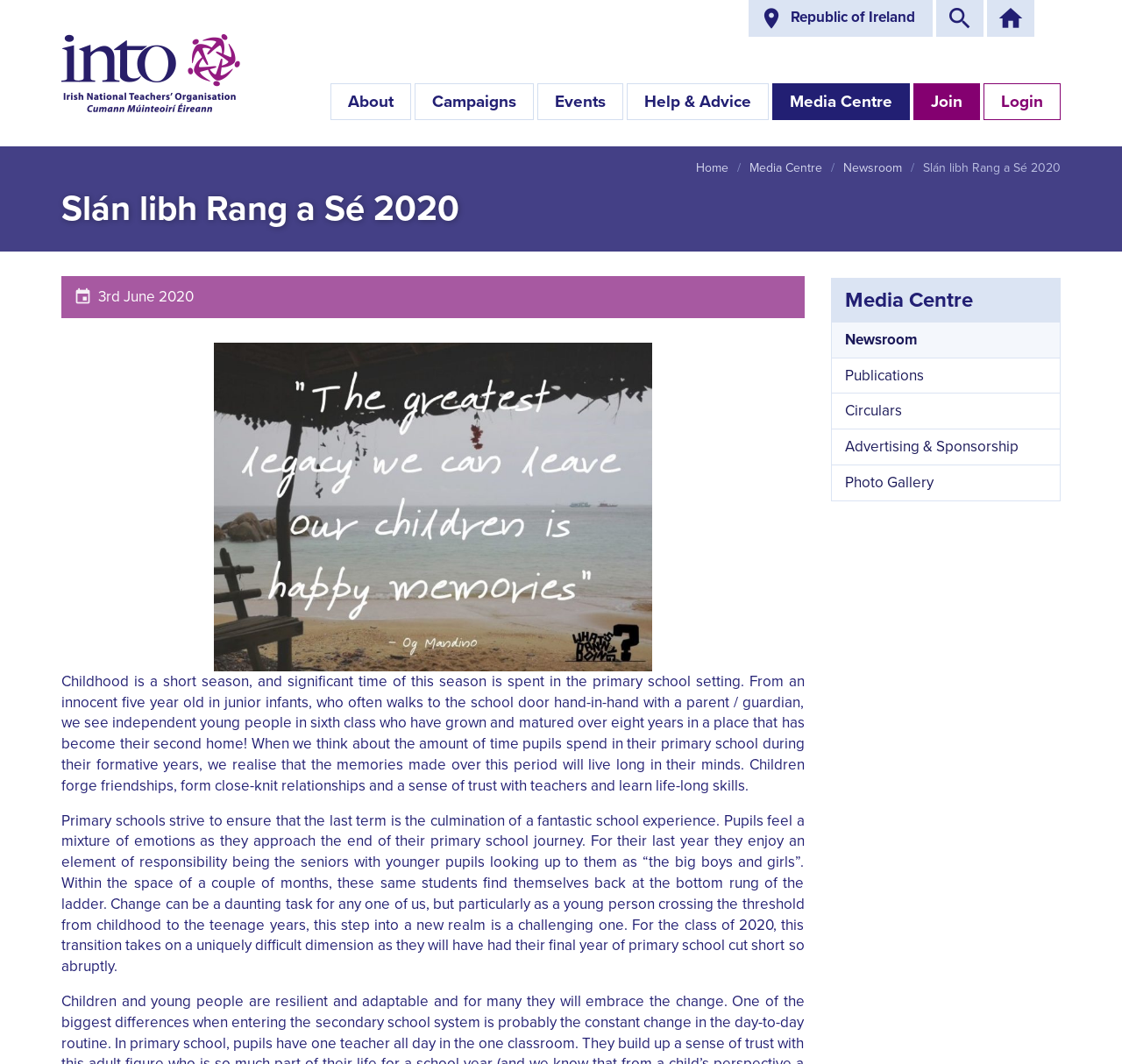Please find the bounding box for the UI component described as follows: "About".

[0.295, 0.078, 0.366, 0.113]